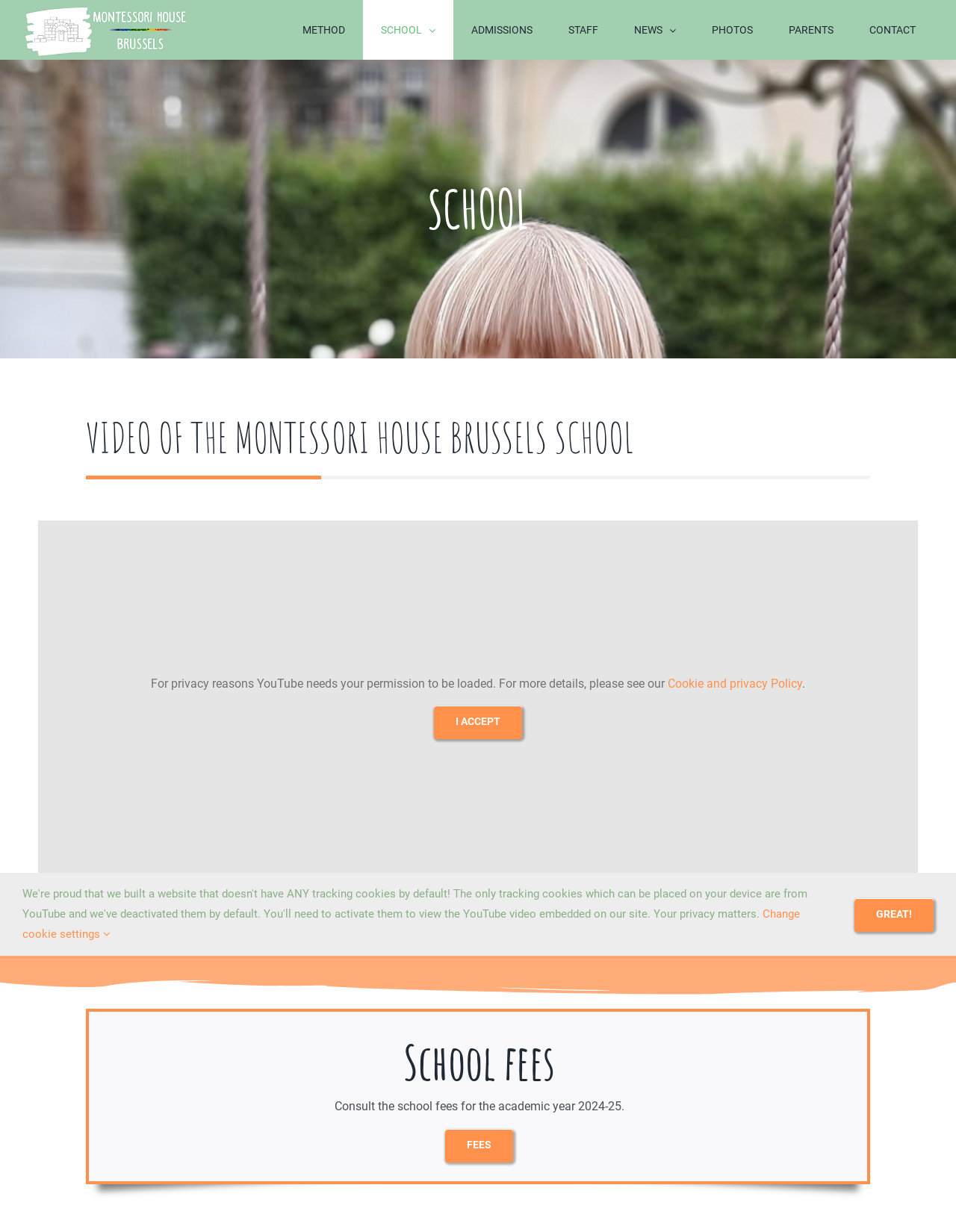What is the address of the school?
Based on the screenshot, answer the question with a single word or phrase.

Avenue de Tervuren, 177, BE – 1150 Brussels